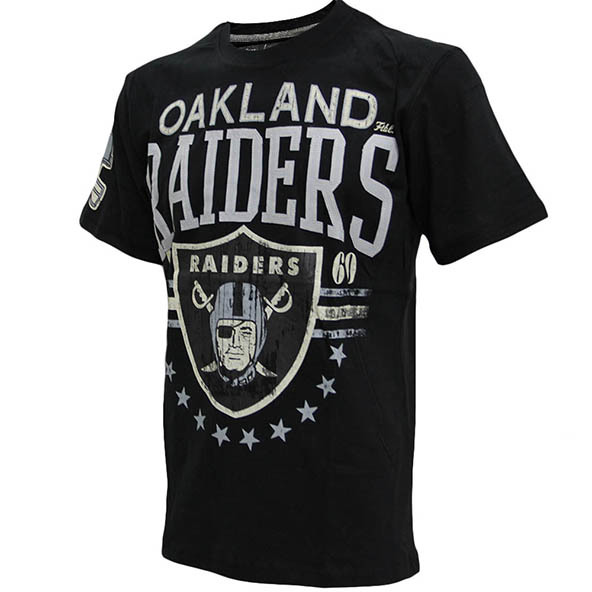What is the color of the t-shirt?
Answer with a single word or short phrase according to what you see in the image.

black